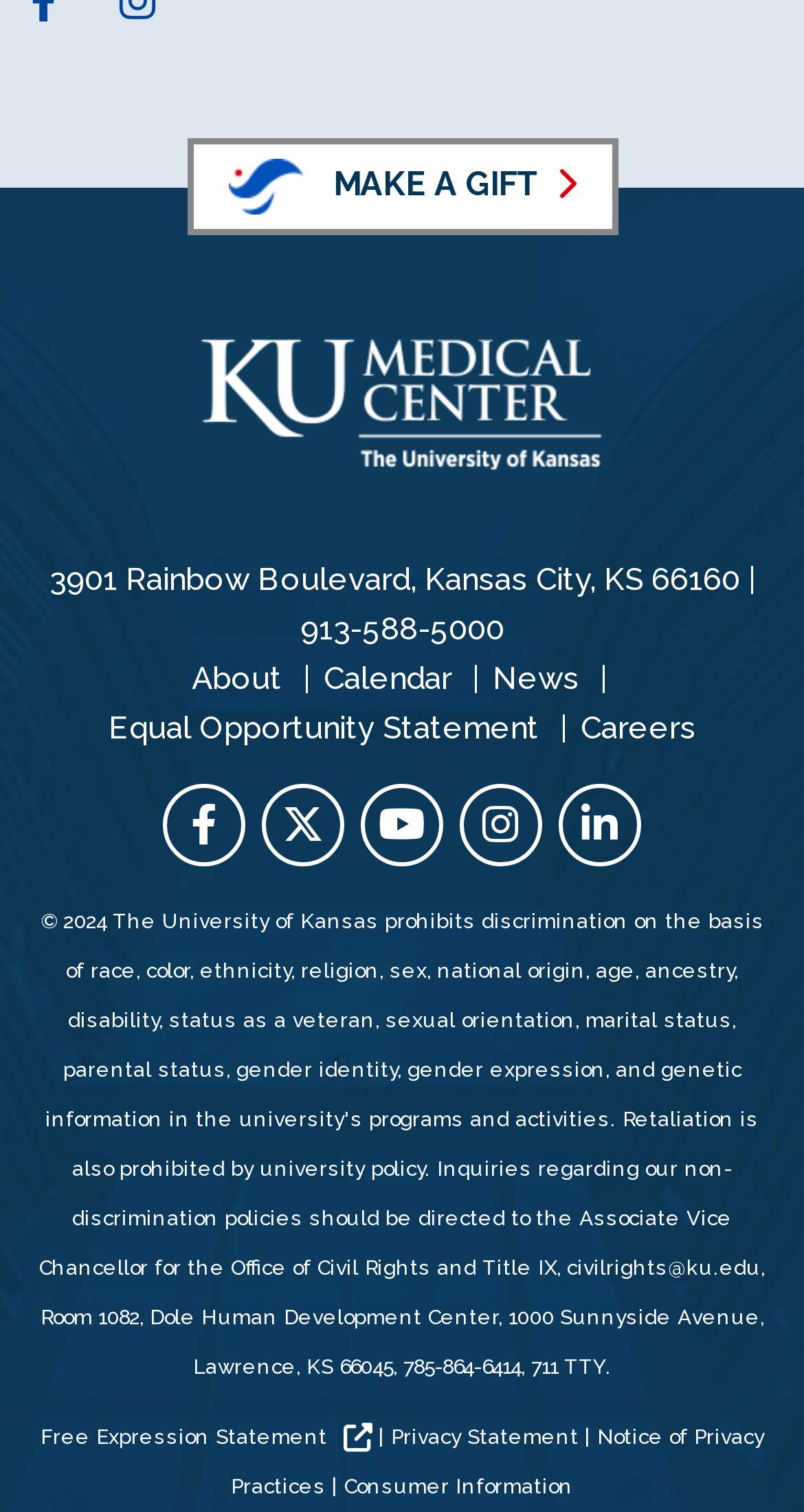What is the address of the university?
Please give a detailed and elaborate answer to the question.

I found the address by looking at the static text element that contains the address information, which is '3901 Rainbow Boulevard, Kansas City, KS 66160 |'.